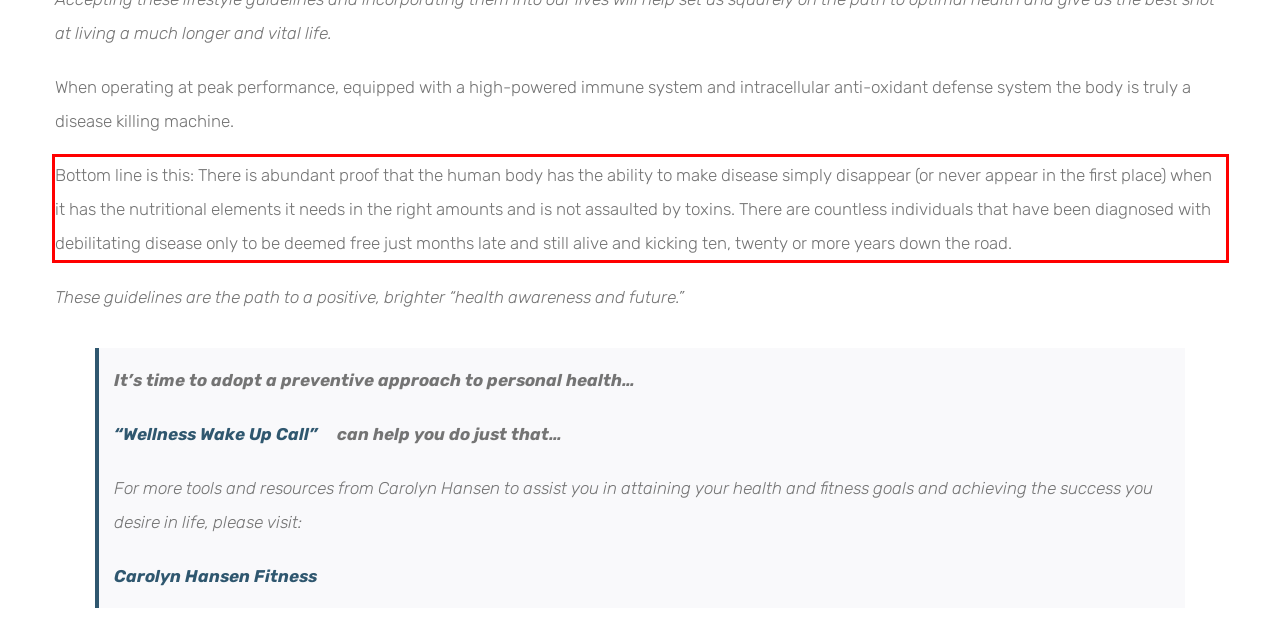You are given a webpage screenshot with a red bounding box around a UI element. Extract and generate the text inside this red bounding box.

Bottom line is this: There is abundant proof that the human body has the ability to make disease simply disappear (or never appear in the first place) when it has the nutritional elements it needs in the right amounts and is not assaulted by toxins. There are countless individuals that have been diagnosed with debilitating disease only to be deemed free just months late and still alive and kicking ten, twenty or more years down the road.